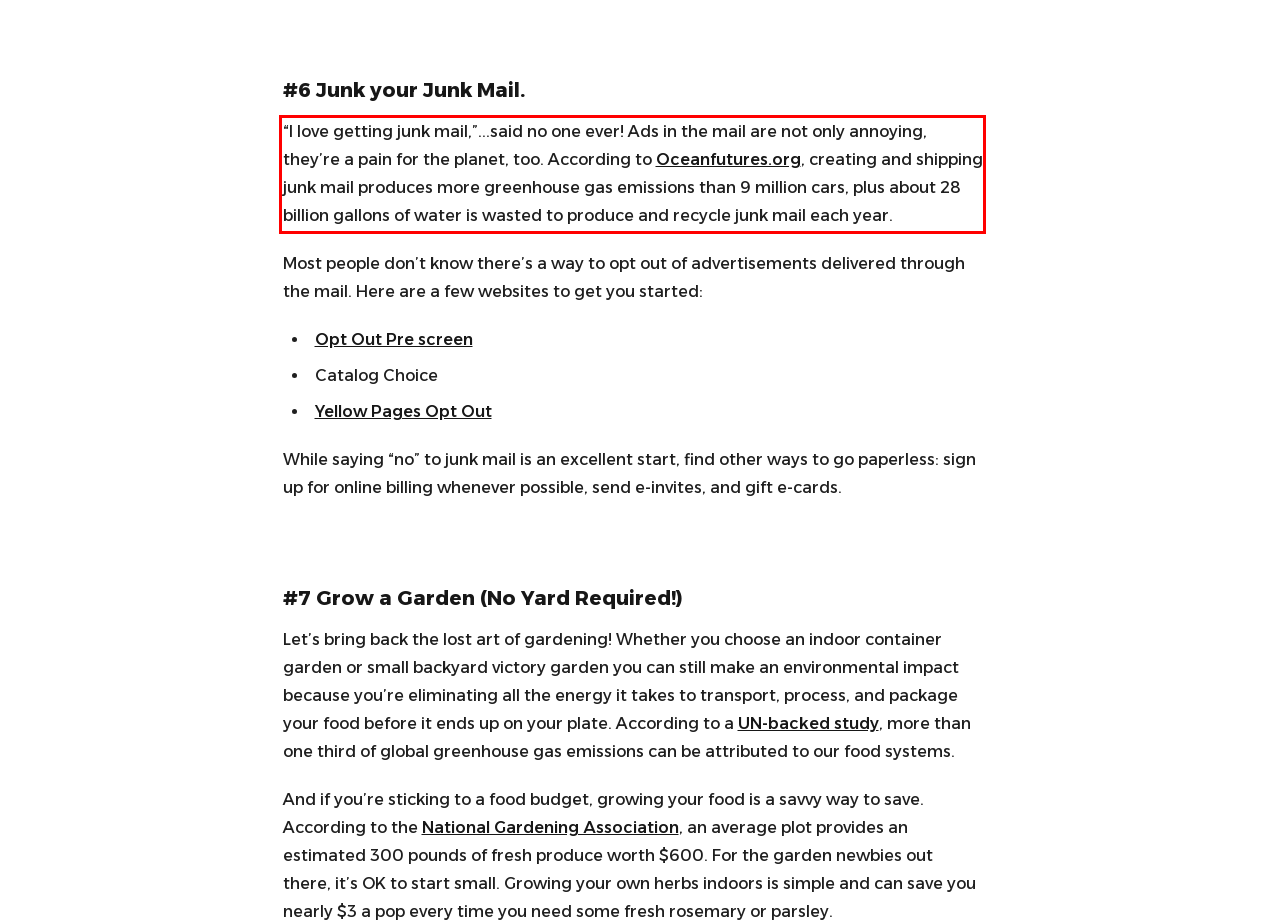Examine the screenshot of the webpage, locate the red bounding box, and perform OCR to extract the text contained within it.

“I love getting junk mail,”...said no one ever! Ads in the mail are not only annoying, they’re a pain for the planet, too. According to Oceanfutures.org, creating and shipping junk mail produces more greenhouse gas emissions than 9 million cars, plus about 28 billion gallons of water is wasted to produce and recycle junk mail each year.